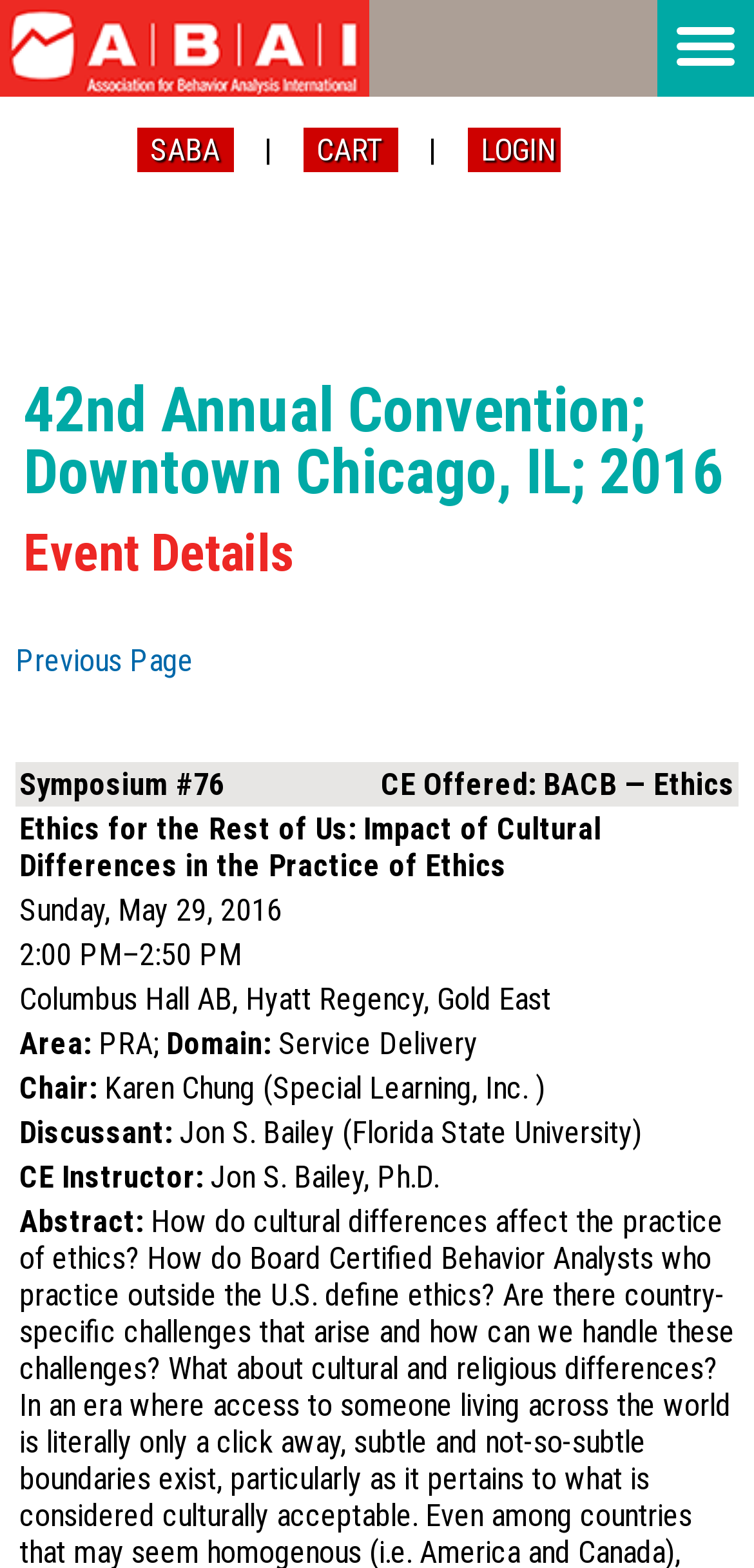Provide the bounding box coordinates of the HTML element described by the text: "toggle menu".

[0.872, 0.0, 1.0, 0.062]